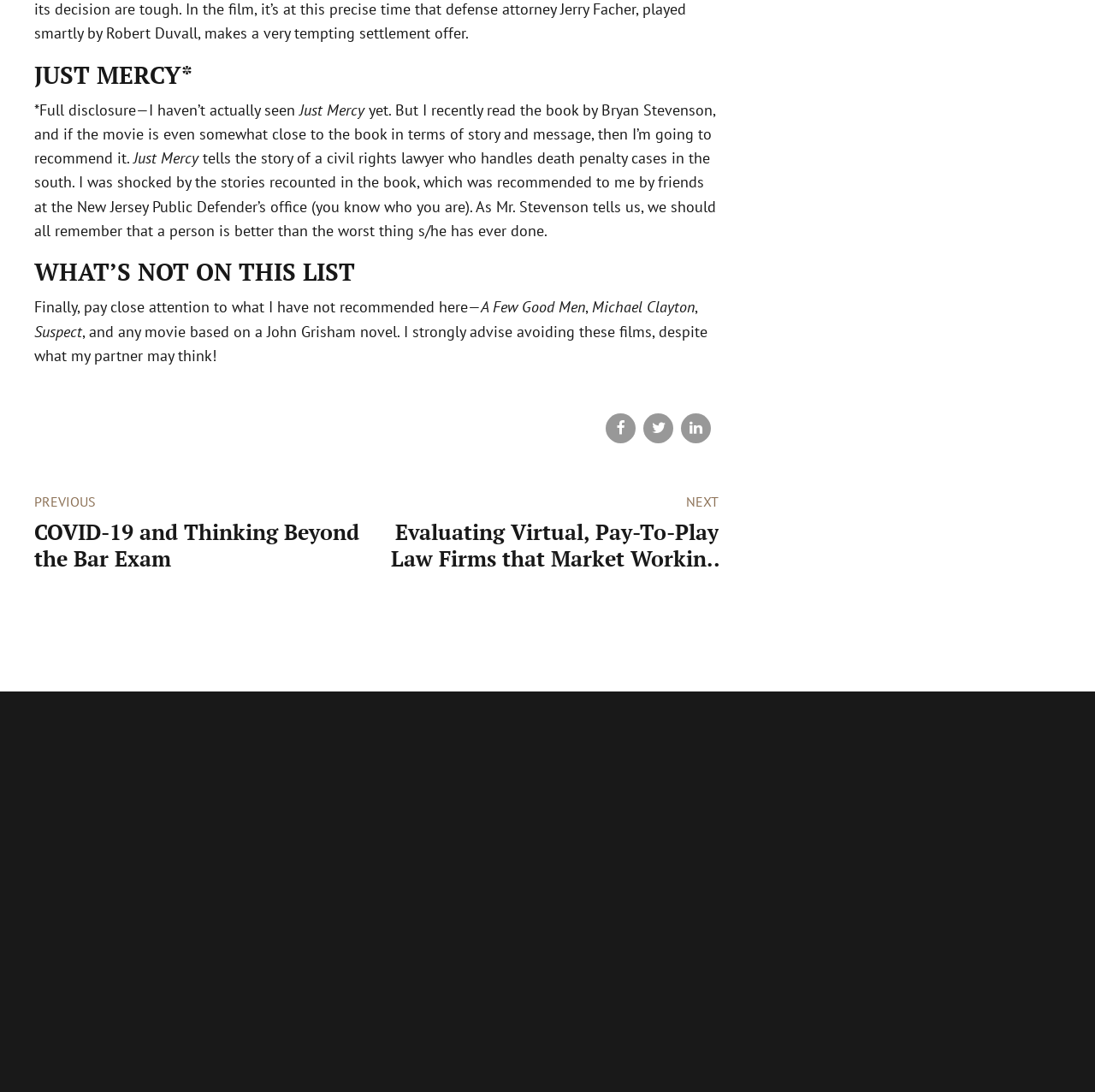Can you find the bounding box coordinates for the element to click on to achieve the instruction: "Click the 'The Raven Blog' link"?

[0.677, 0.764, 0.755, 0.779]